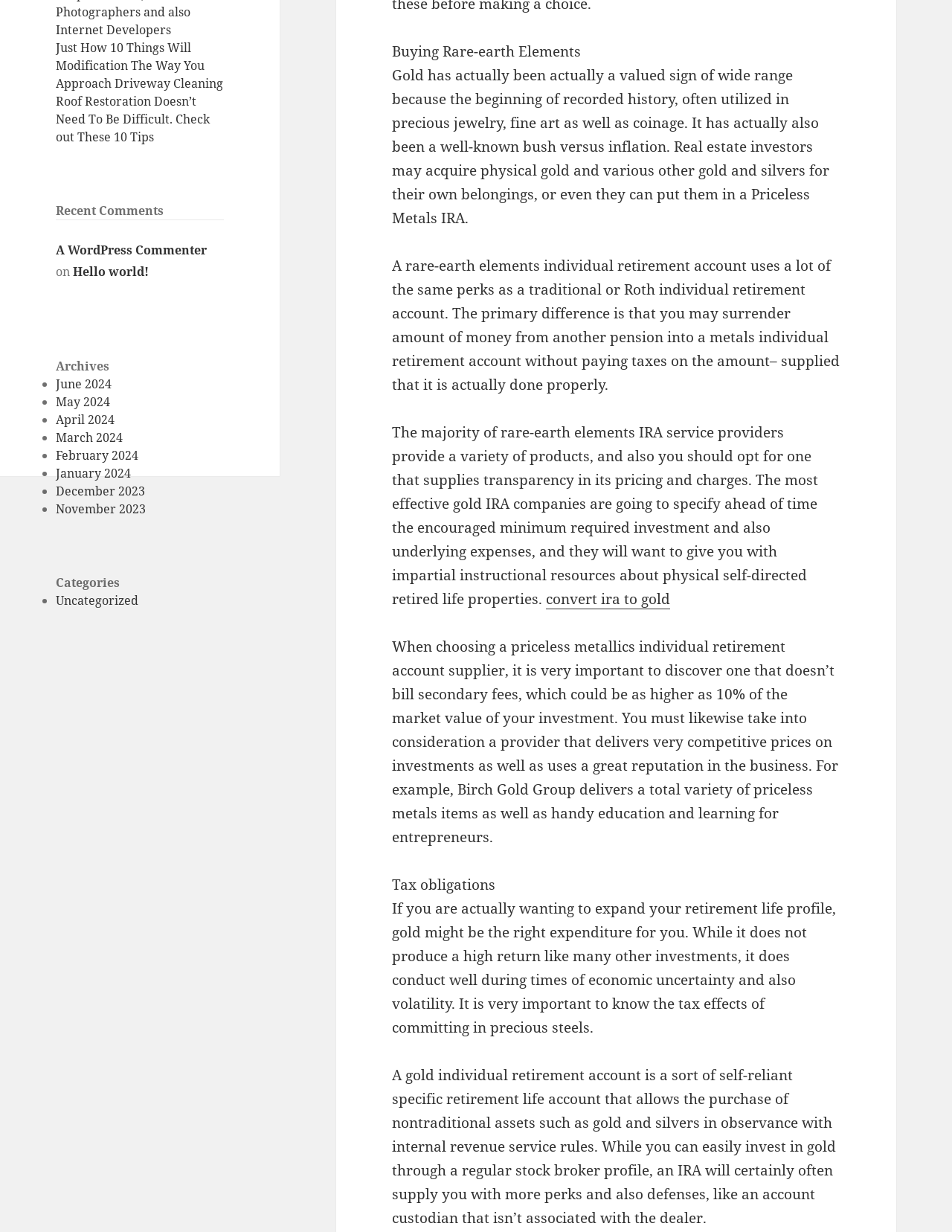Find the bounding box coordinates for the HTML element described in this sentence: "Uncategorized". Provide the coordinates as four float numbers between 0 and 1, in the format [left, top, right, bottom].

[0.059, 0.481, 0.146, 0.494]